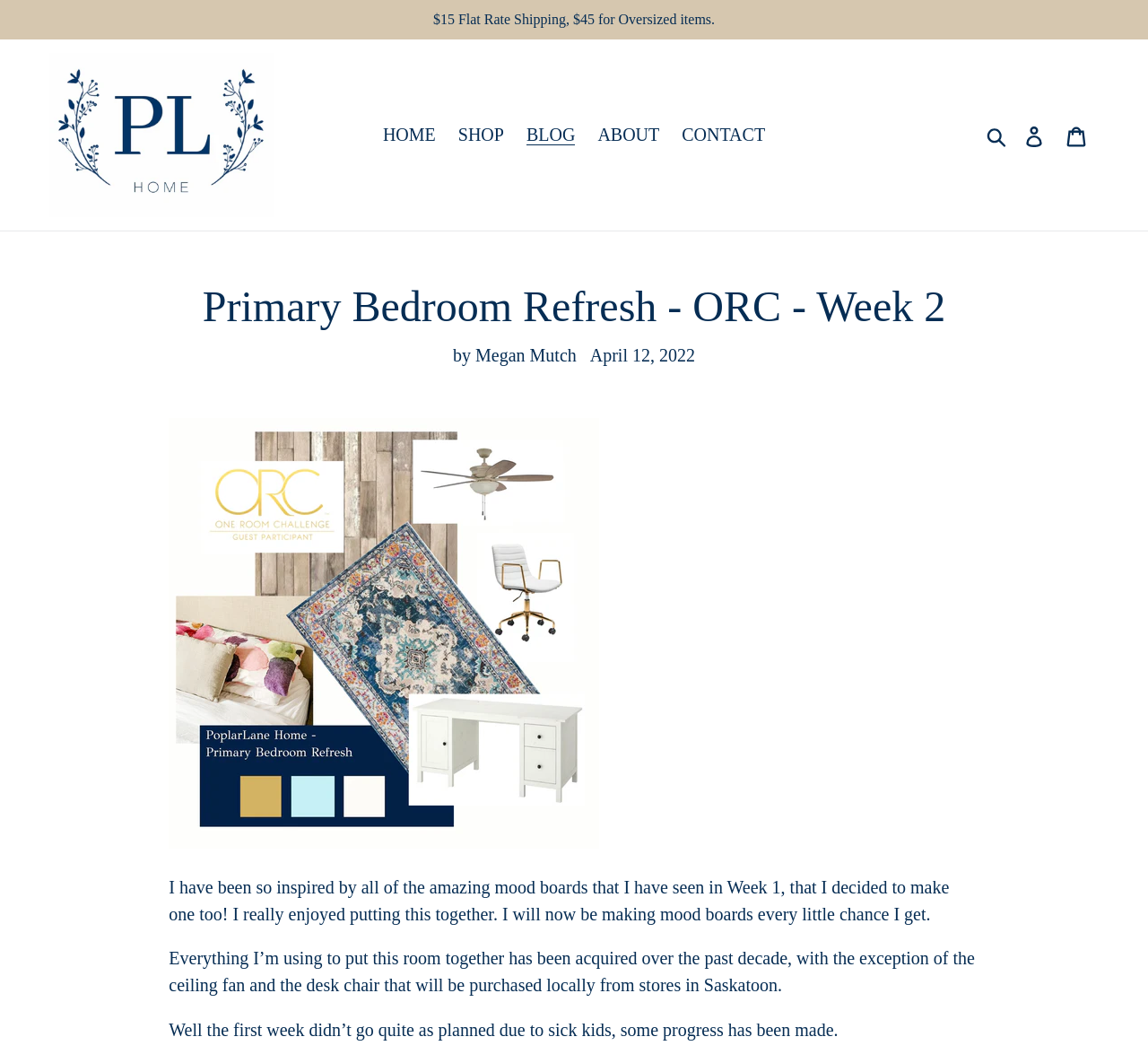What is the theme of the post?
Carefully analyze the image and provide a thorough answer to the question.

The theme of the post is mentioned in the main heading 'Primary Bedroom Refresh - ORC - Week 2'. The post is about refreshing a primary bedroom.